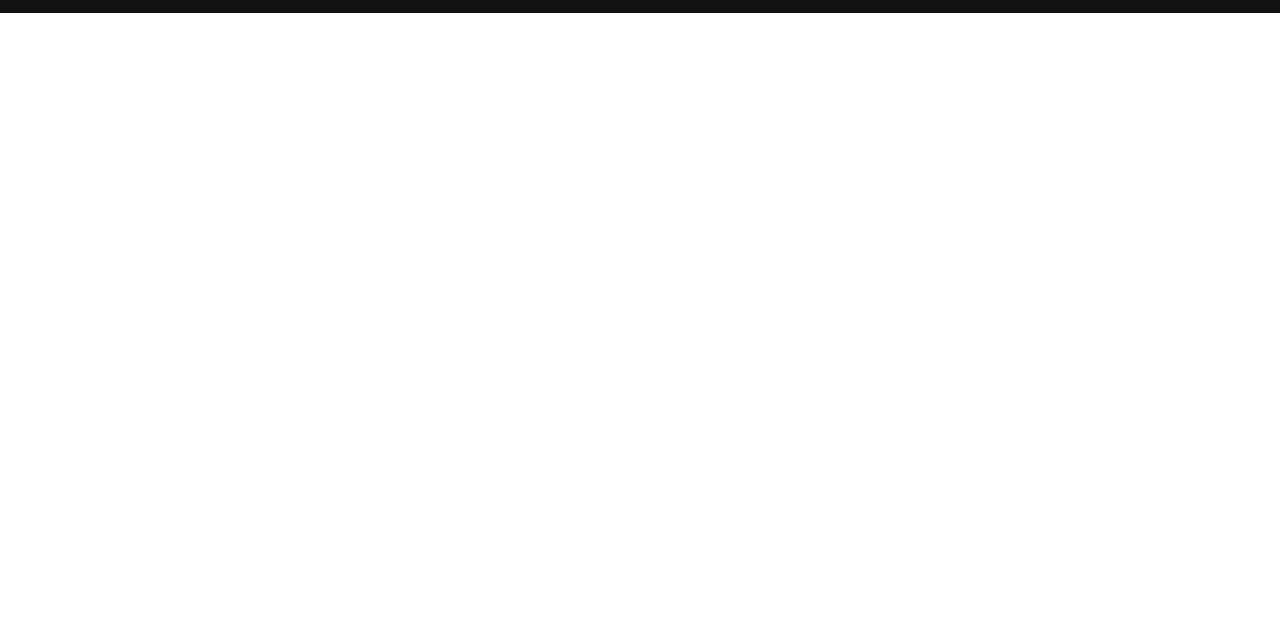Identify the bounding box coordinates for the UI element that matches this description: "Powered by Mirth Media Group".

[0.651, 0.03, 0.823, 0.055]